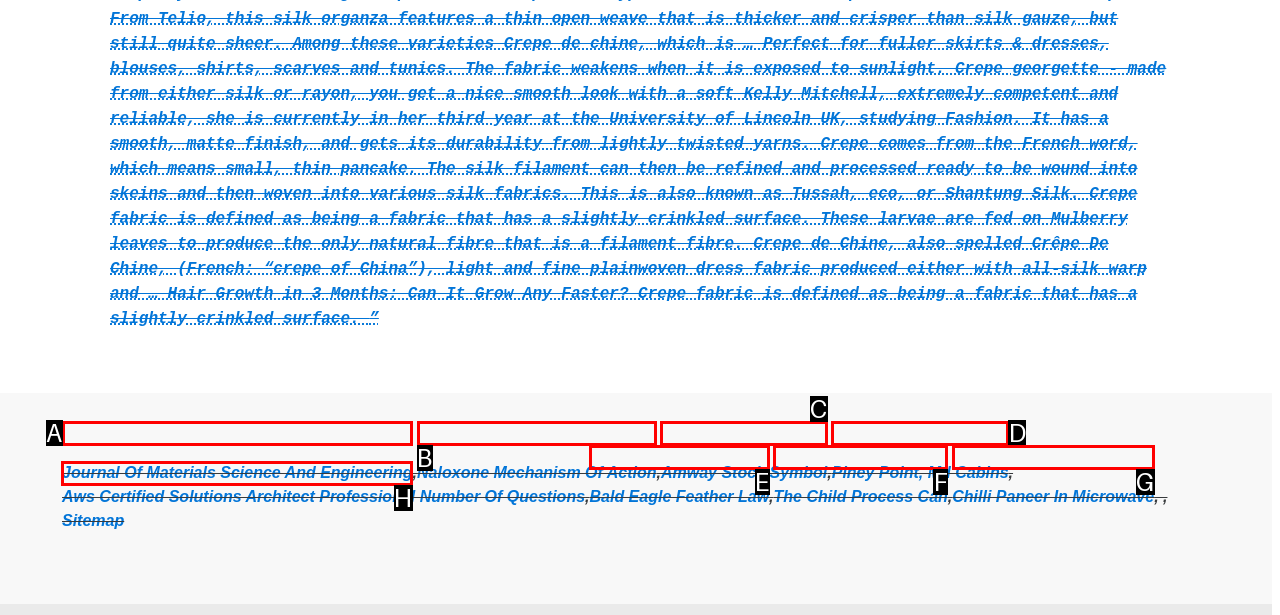To complete the instruction: Visit Journal Of Materials Science And Engineering, which HTML element should be clicked?
Respond with the option's letter from the provided choices.

H